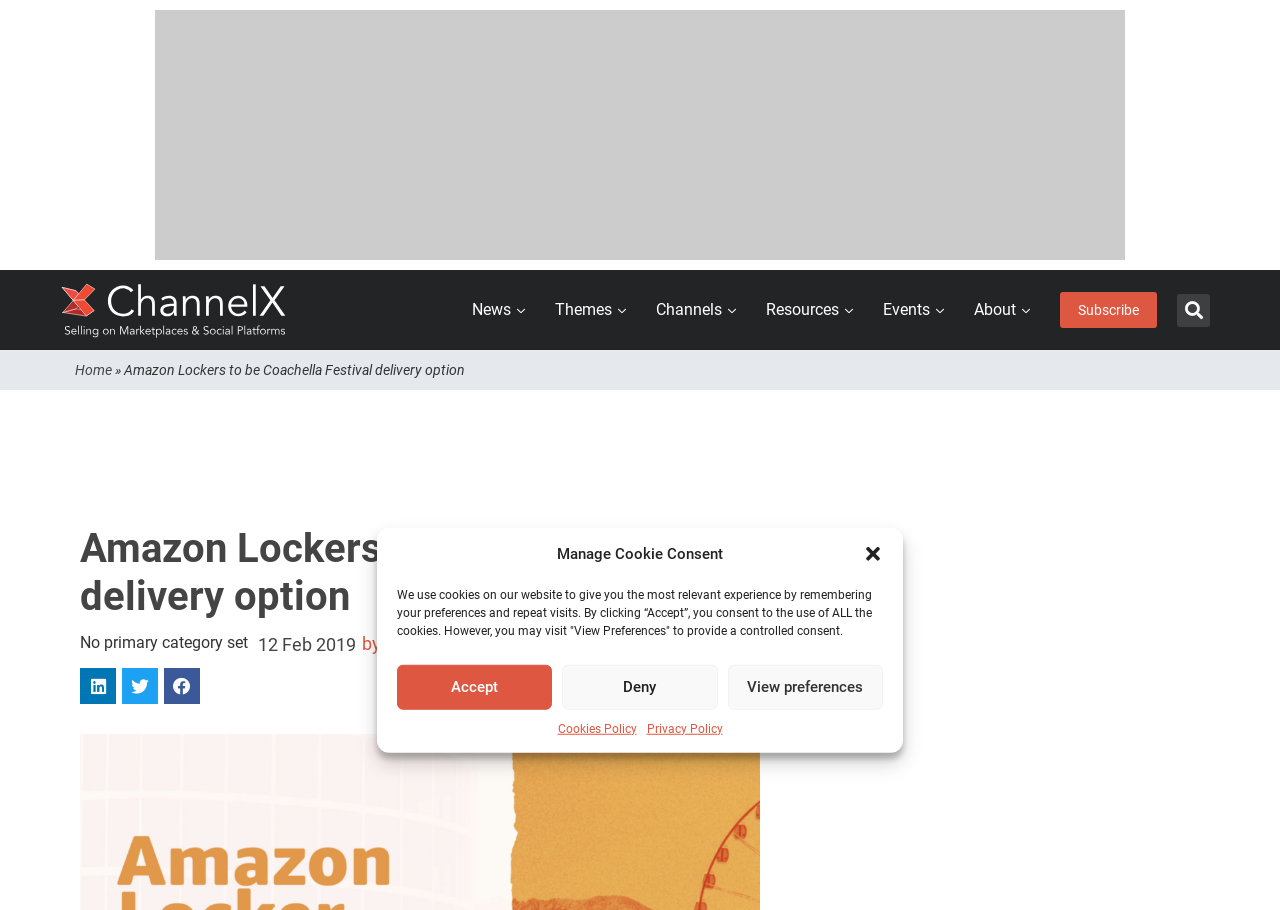What is the date of the article?
Based on the image, give a concise answer in the form of a single word or short phrase.

12 Feb 2019